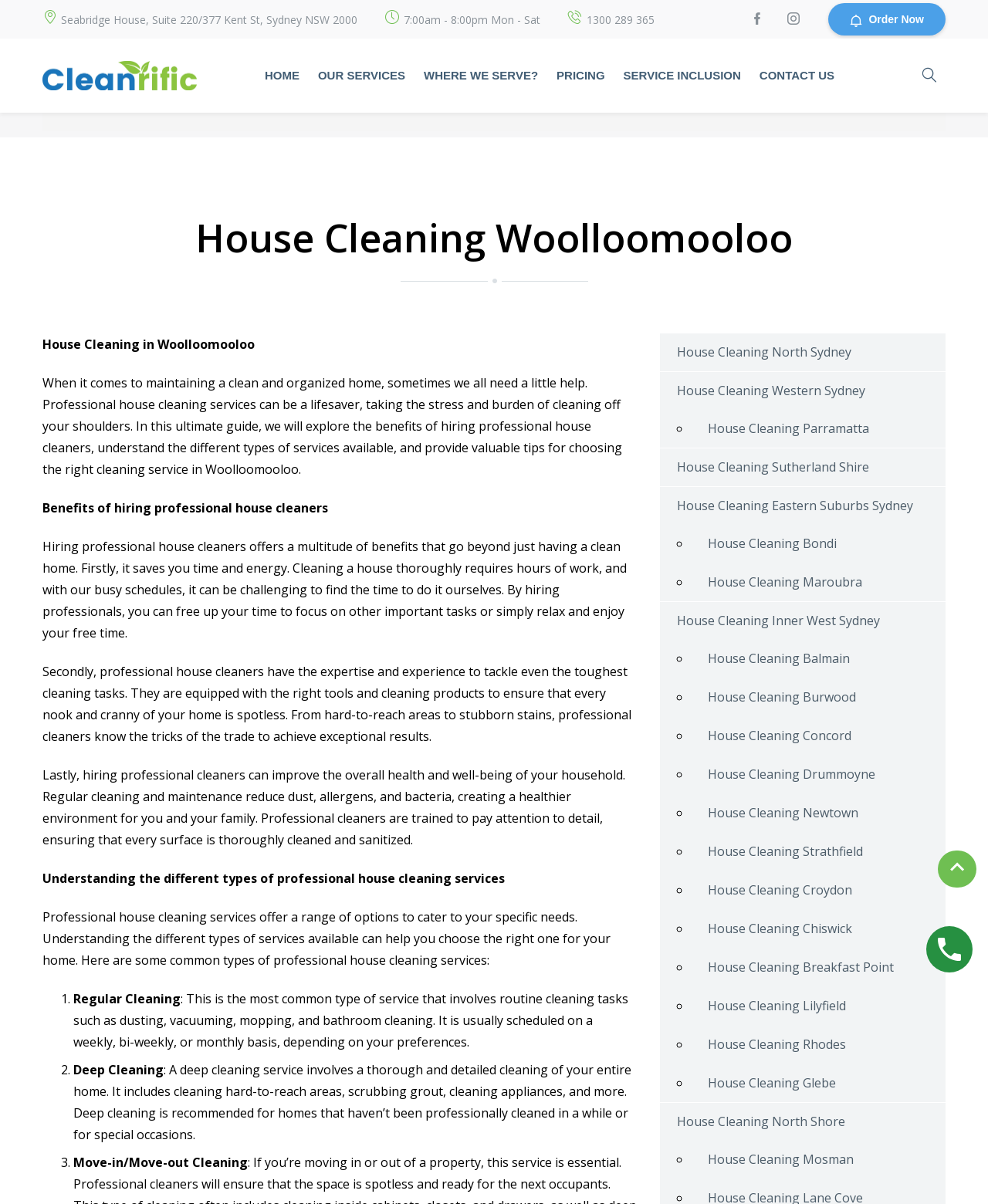Highlight the bounding box coordinates of the element that should be clicked to carry out the following instruction: "View House Cleaning services in Eastern Suburbs Sydney". The coordinates must be given as four float numbers ranging from 0 to 1, i.e., [left, top, right, bottom].

[0.668, 0.404, 0.957, 0.436]